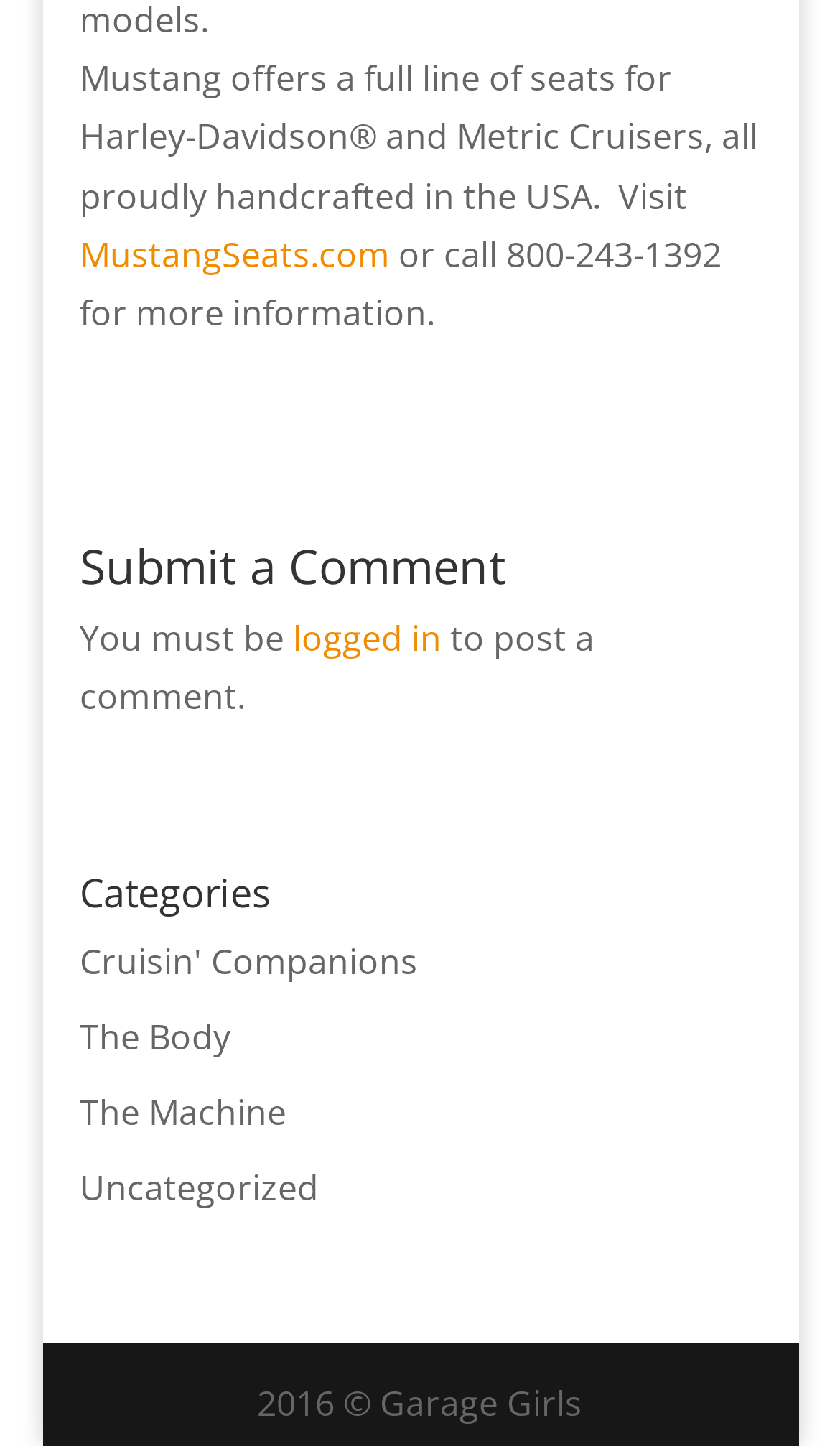Provide a brief response to the question below using a single word or phrase: 
How many categories are listed?

4